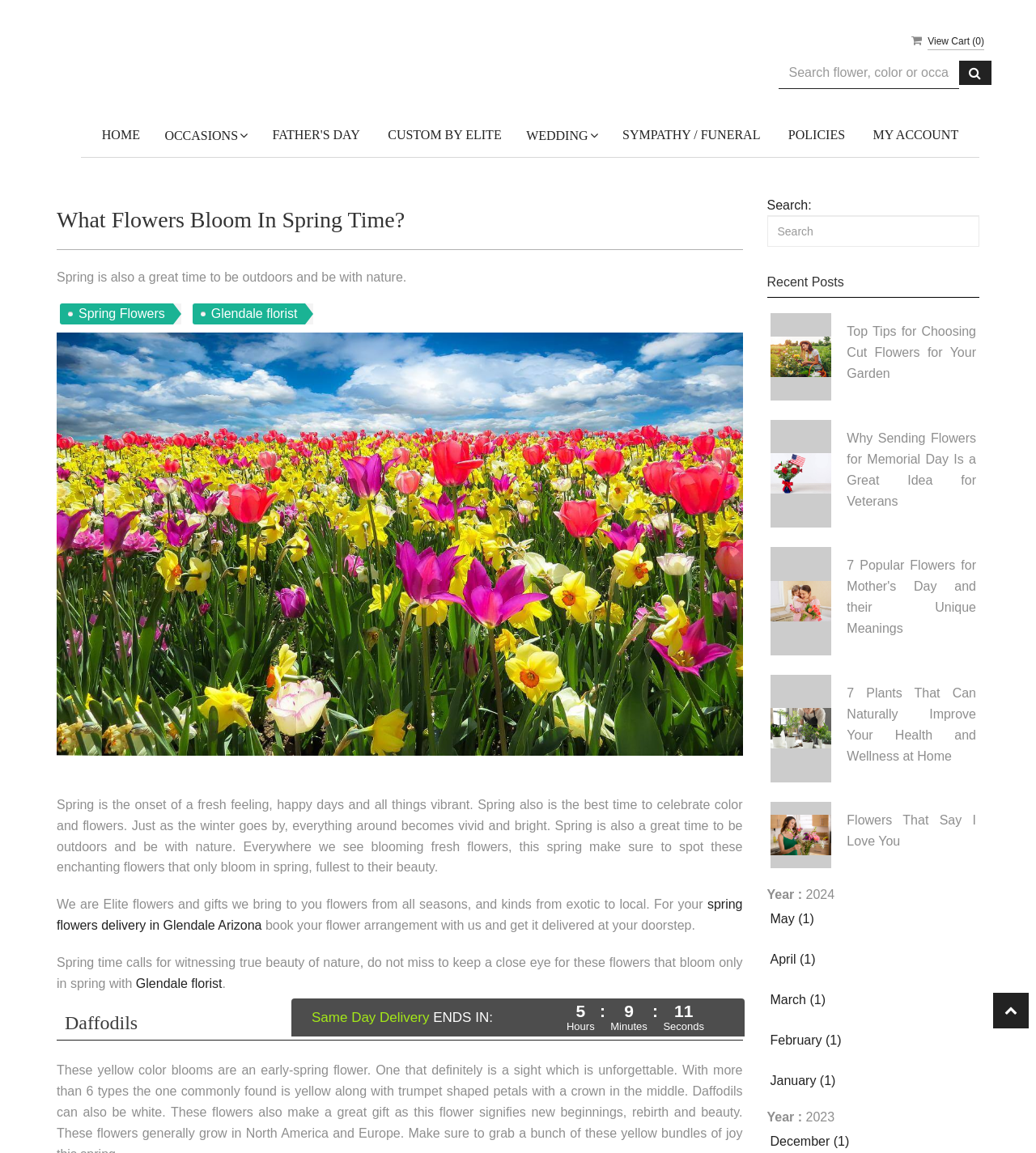Using the given description, provide the bounding box coordinates formatted as (top-left x, top-left y, bottom-right x, bottom-right y), with all values being floating point numbers between 0 and 1. Description: Occasions

[0.15, 0.1, 0.248, 0.136]